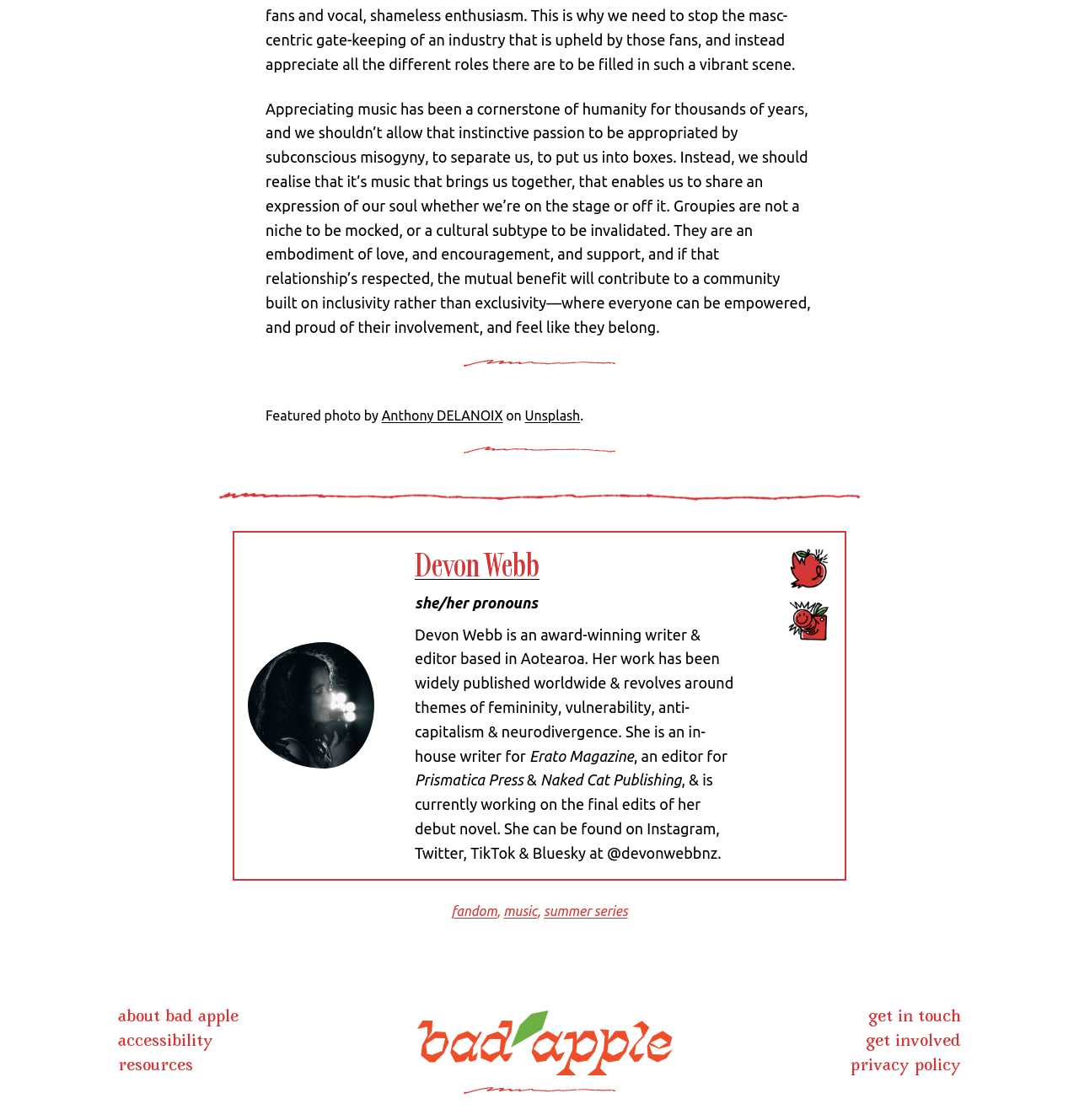Based on the provided description, "Get in touch", find the bounding box of the corresponding UI element in the screenshot.

[0.805, 0.899, 0.891, 0.92]